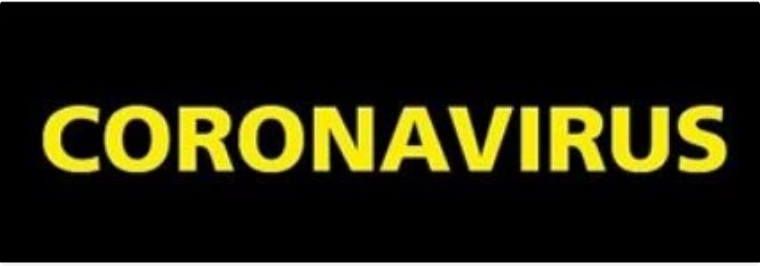What is the theme of the accompanying content?
Refer to the image and respond with a one-word or short-phrase answer.

workplace safety